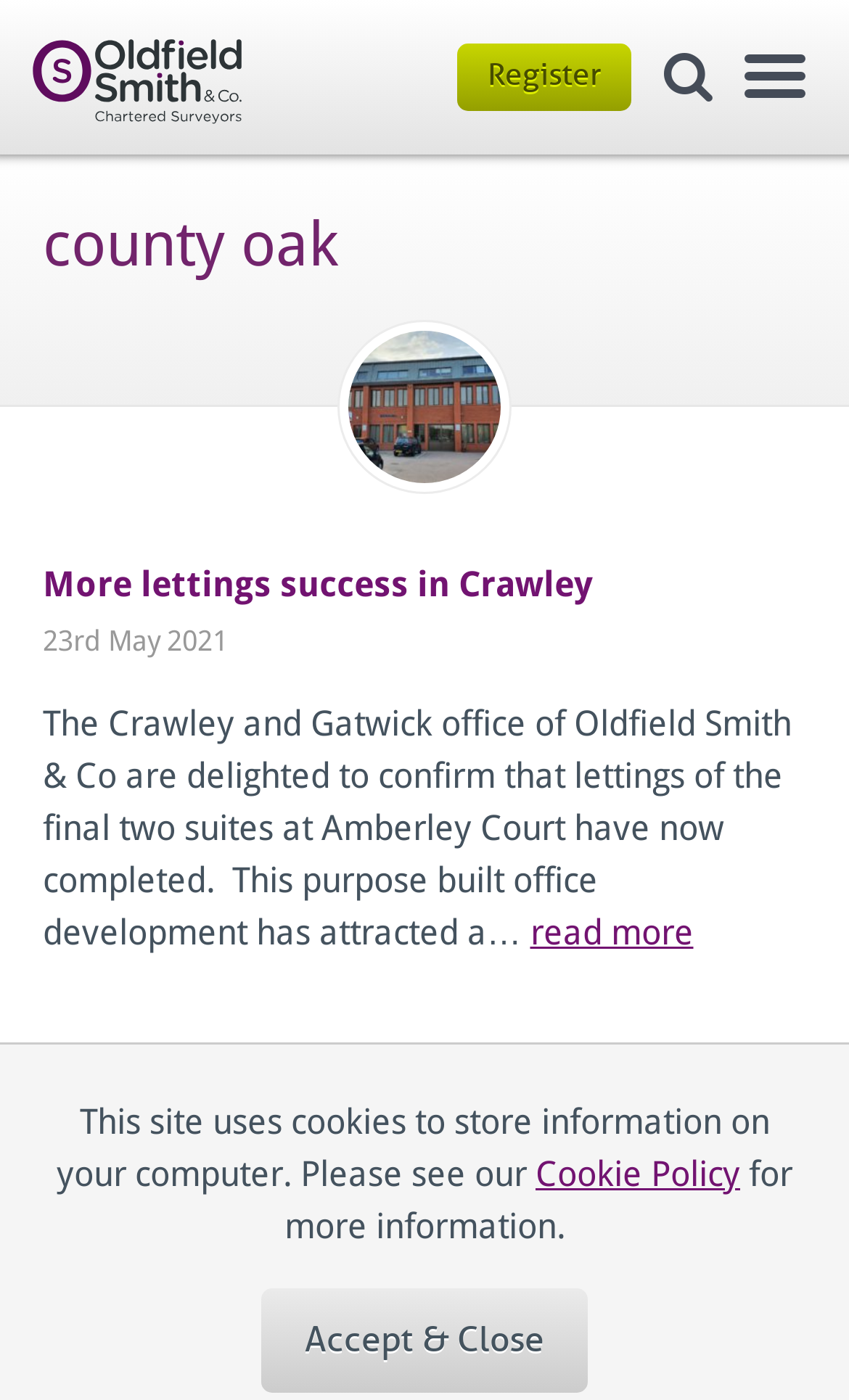What is the date of the article about Amberley Court?
Answer with a single word or phrase, using the screenshot for reference.

23rd May 2021